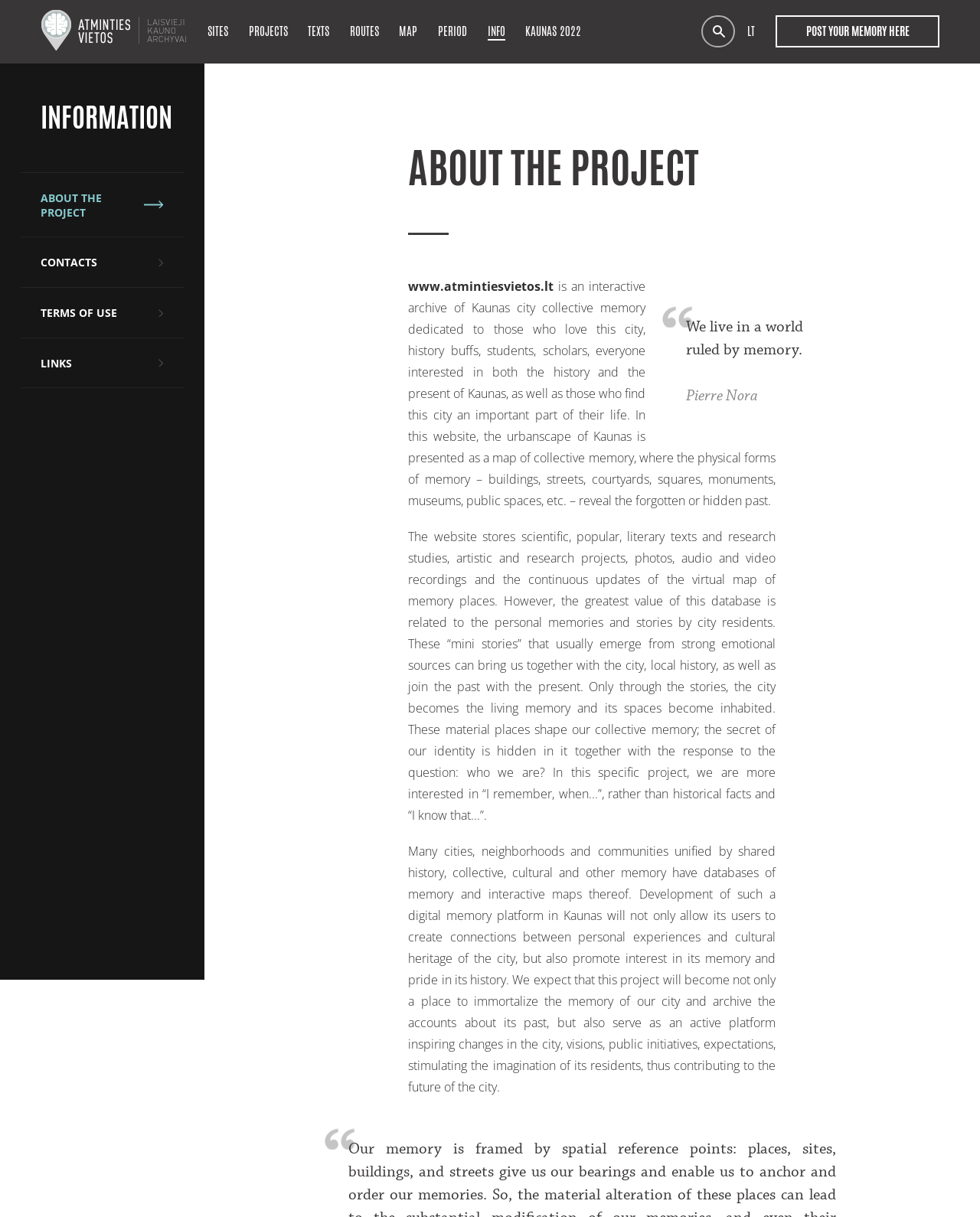Could you locate the bounding box coordinates for the section that should be clicked to accomplish this task: "Post your memory here".

[0.792, 0.013, 0.958, 0.039]